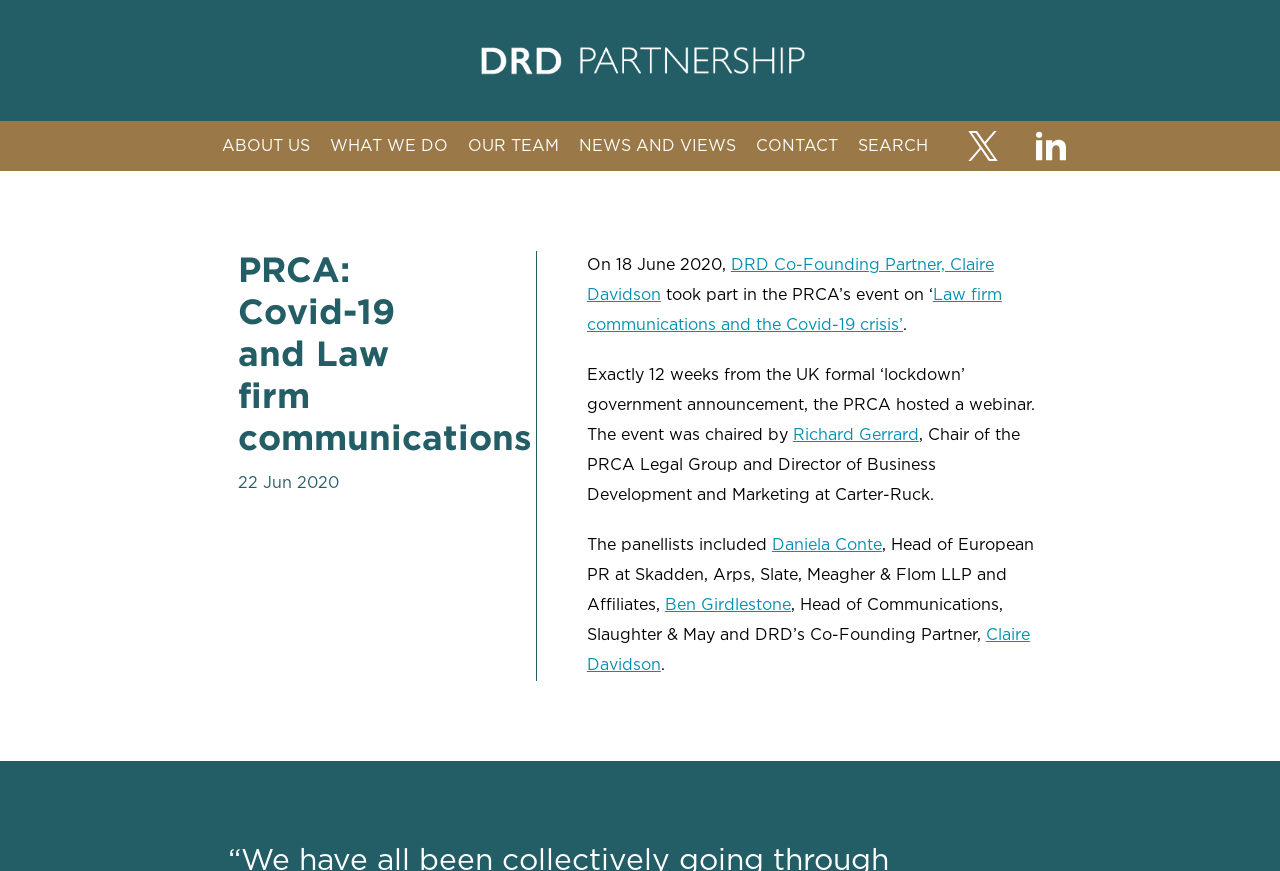Identify the bounding box coordinates for the element you need to click to achieve the following task: "Click SEARCH". The coordinates must be four float values ranging from 0 to 1, formatted as [left, top, right, bottom].

[0.67, 0.15, 0.725, 0.185]